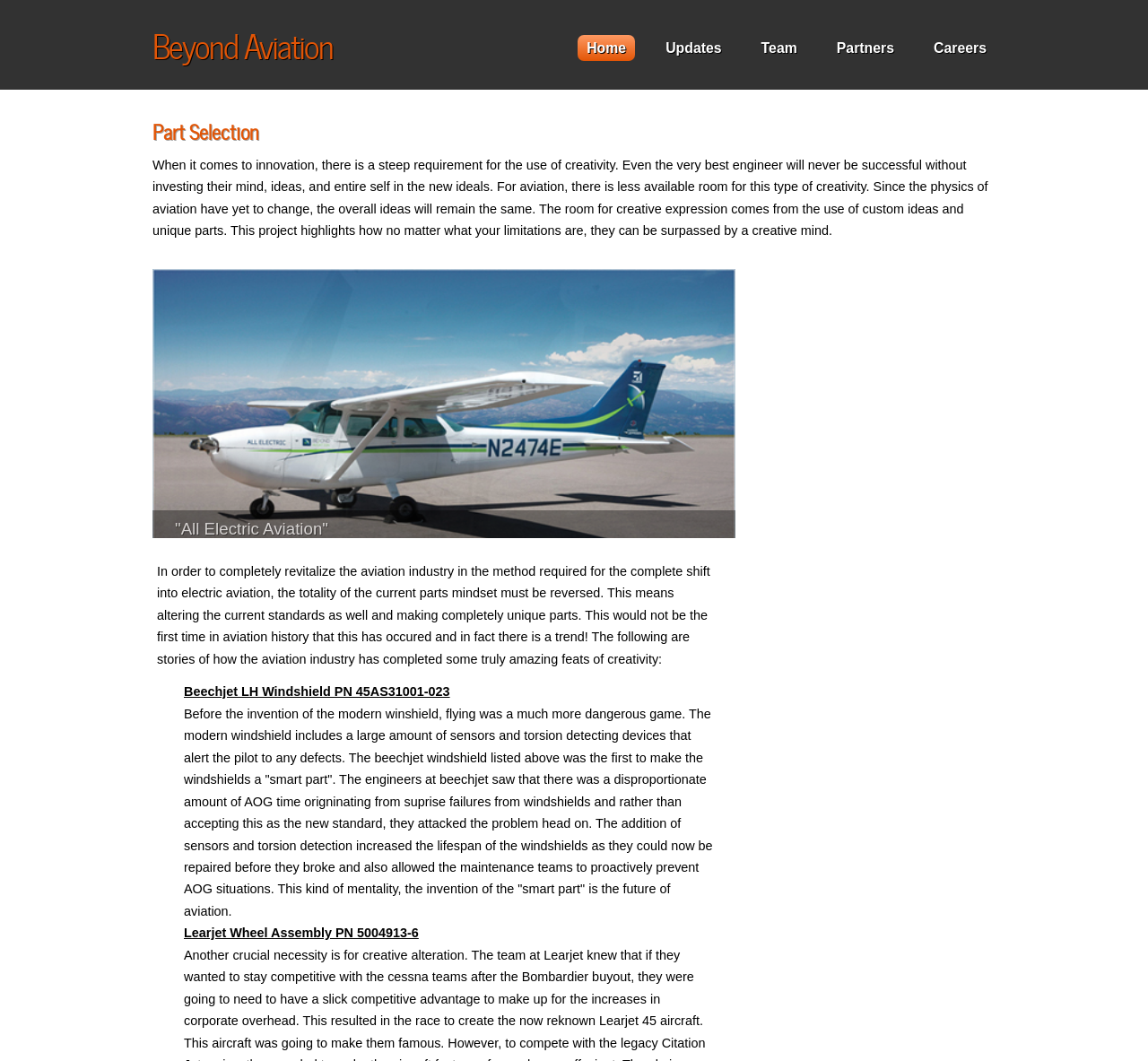Provide a short answer using a single word or phrase for the following question: 
What is the importance of creativity in innovation?

Essential for success